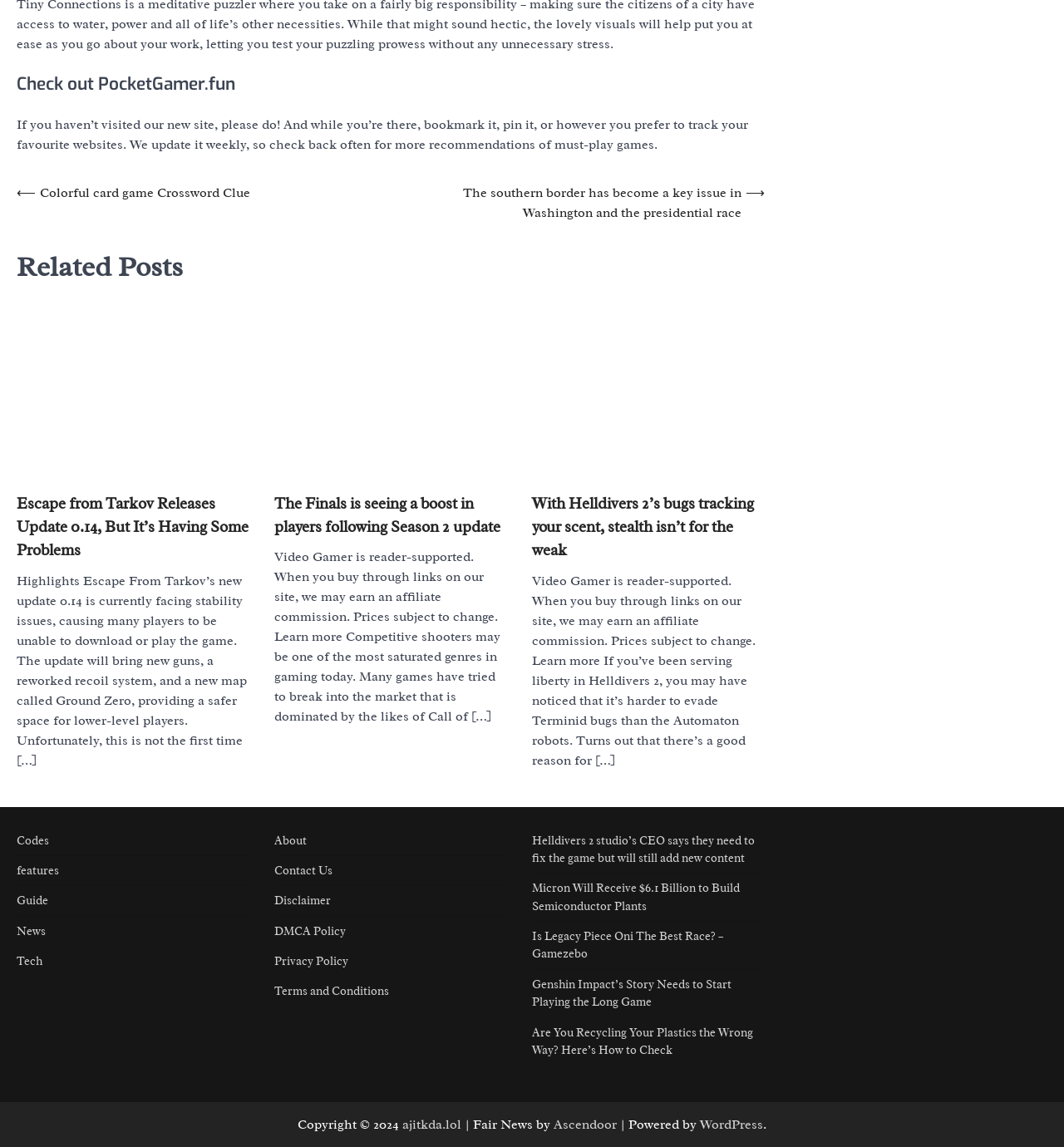Please answer the following question using a single word or phrase: 
What is the topic of the first article?

Escape from Tarkov